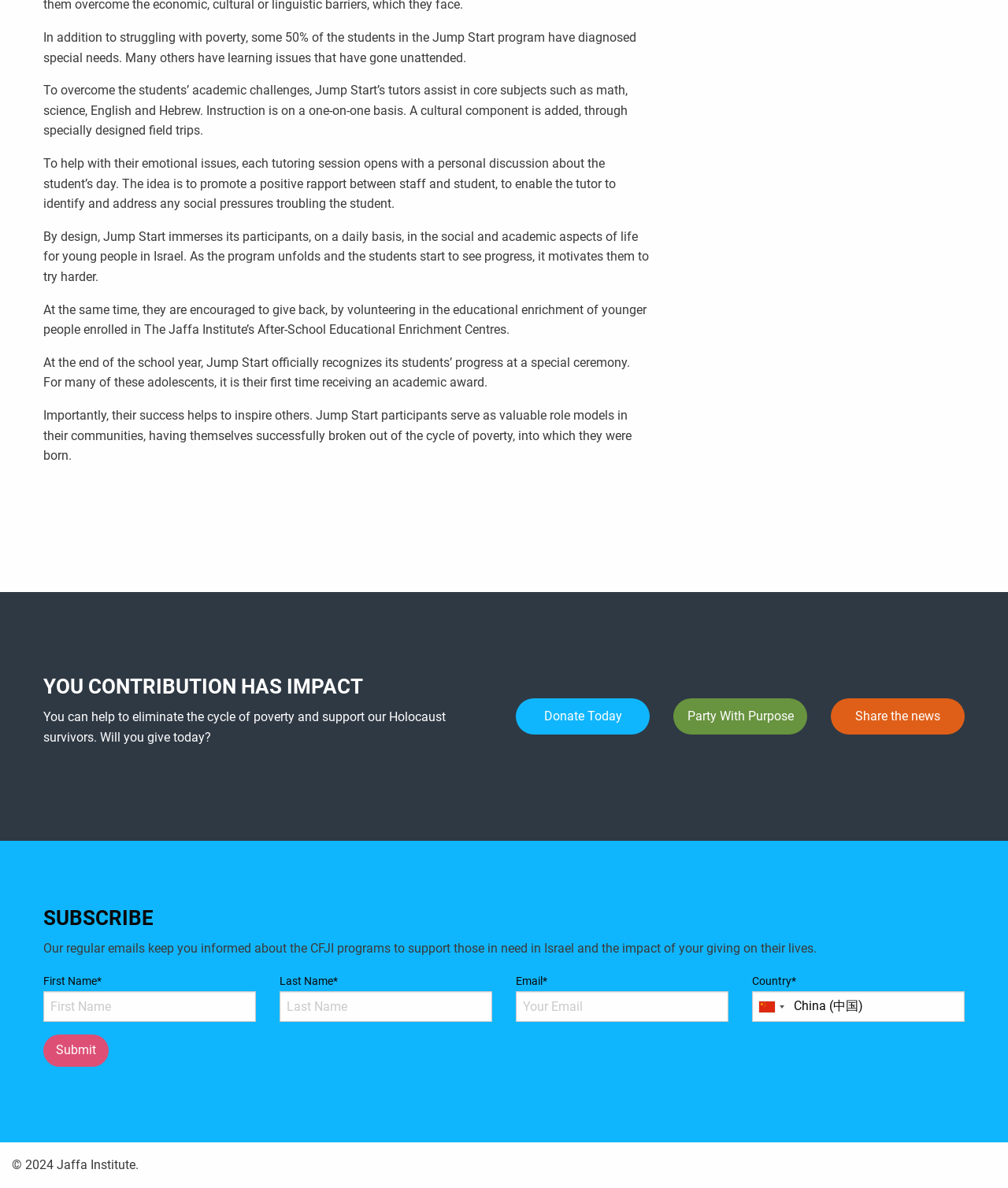Could you find the bounding box coordinates of the clickable area to complete this instruction: "Fill in First Name"?

[0.043, 0.834, 0.254, 0.86]